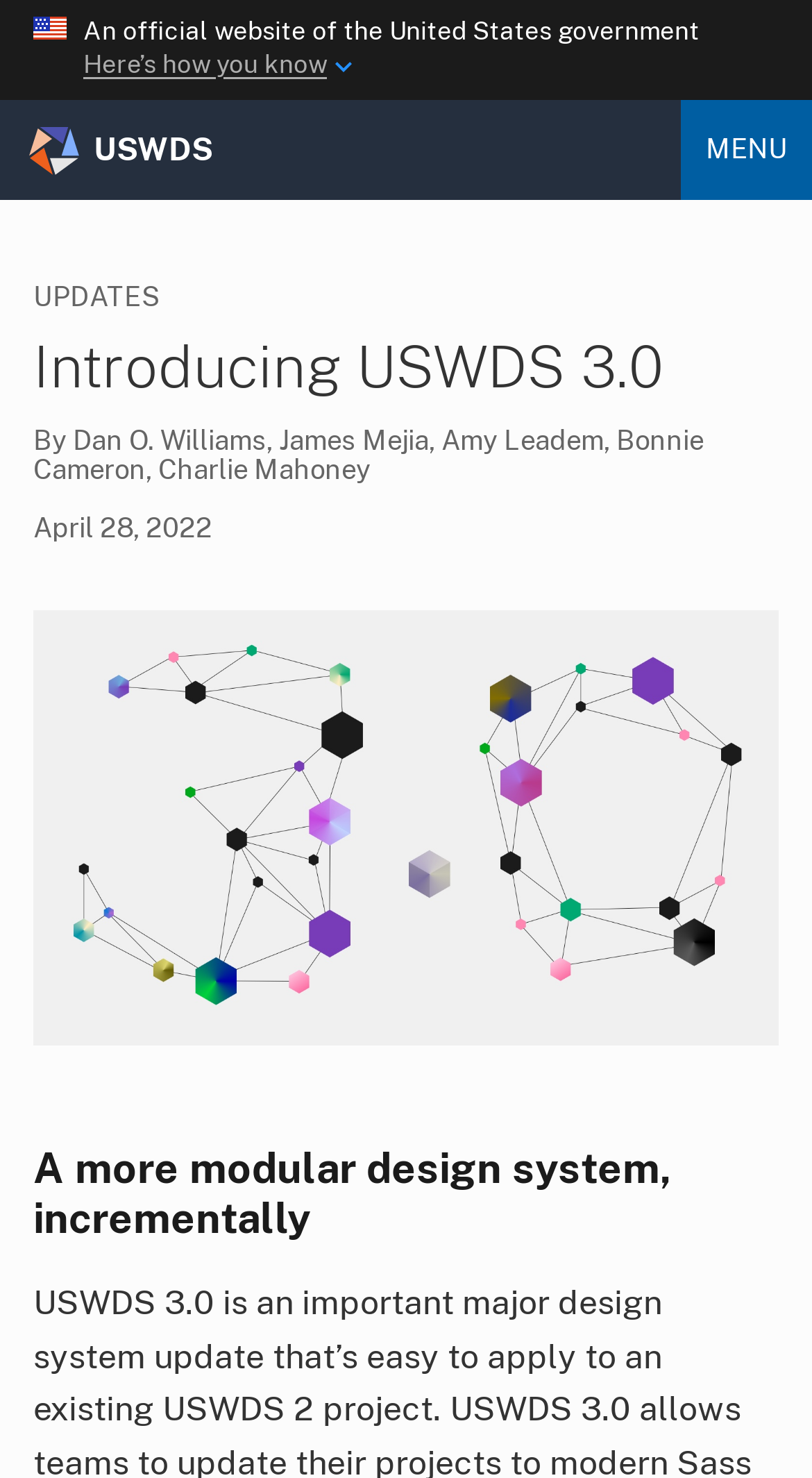When was the article published?
Please elaborate on the answer to the question with detailed information.

The time element with the text 'April 28, 2022' indicates the publication date of the article.